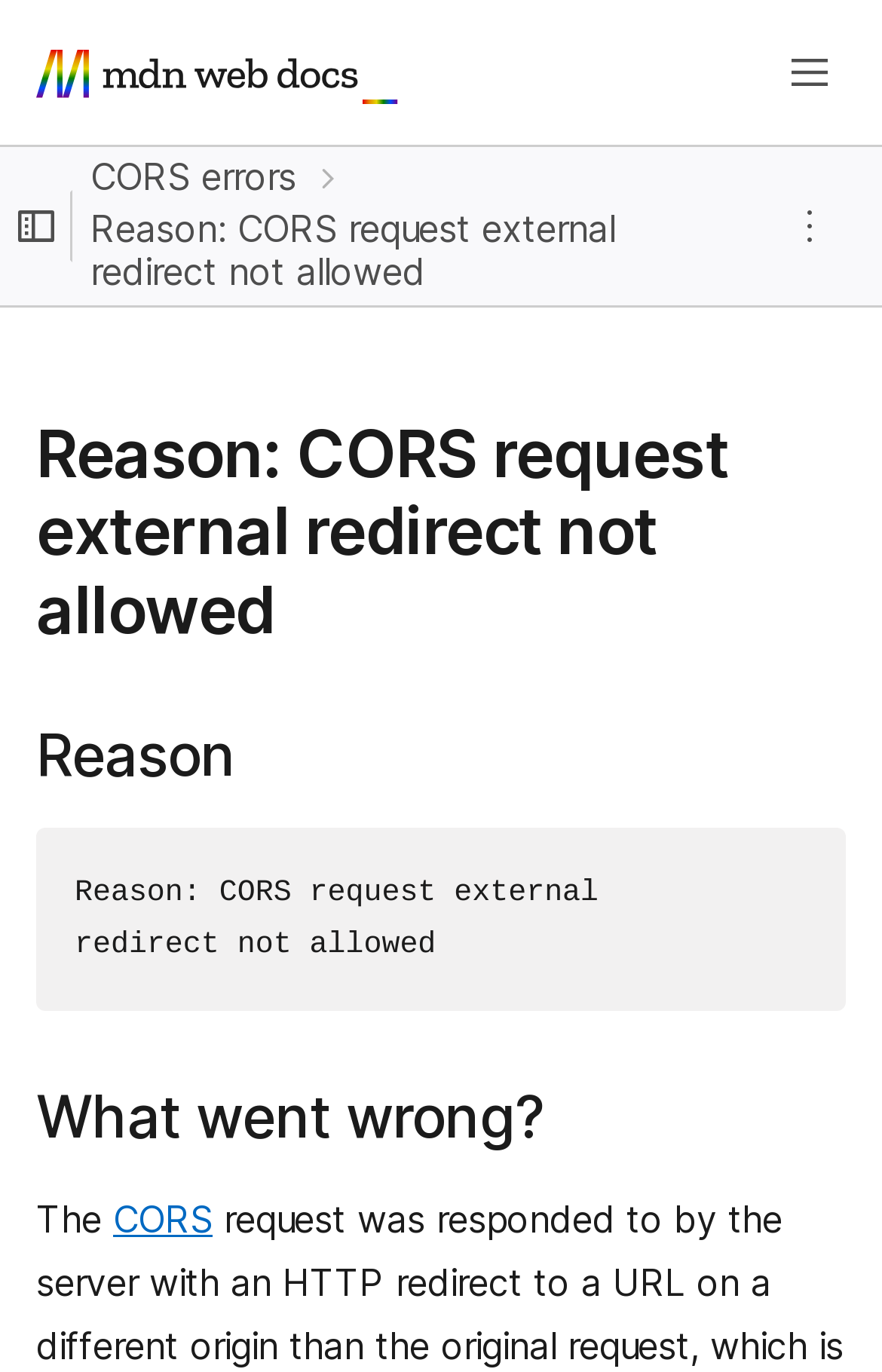What is the purpose of the button at the top right corner? Examine the screenshot and reply using just one word or a brief phrase.

Open main menu